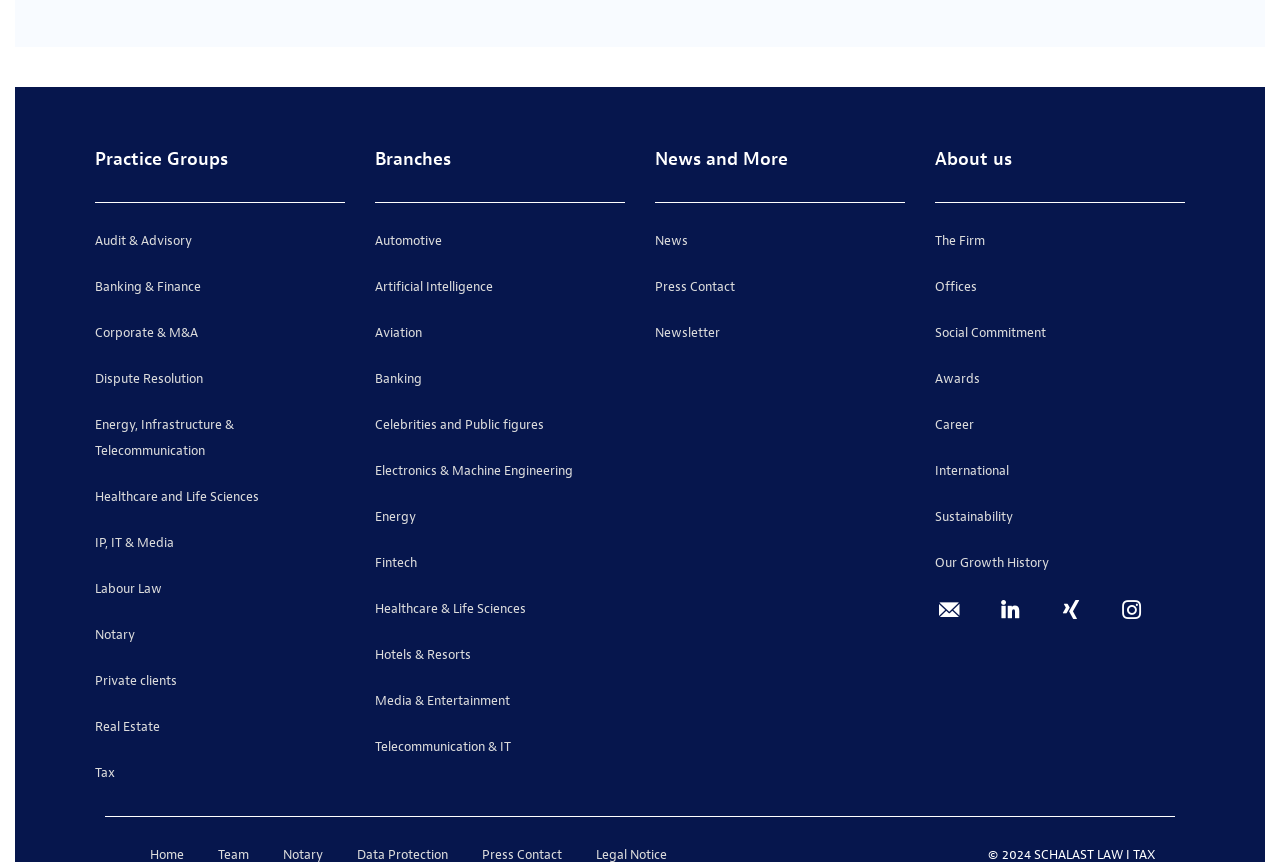Point out the bounding box coordinates of the section to click in order to follow this instruction: "View News".

[0.512, 0.253, 0.707, 0.306]